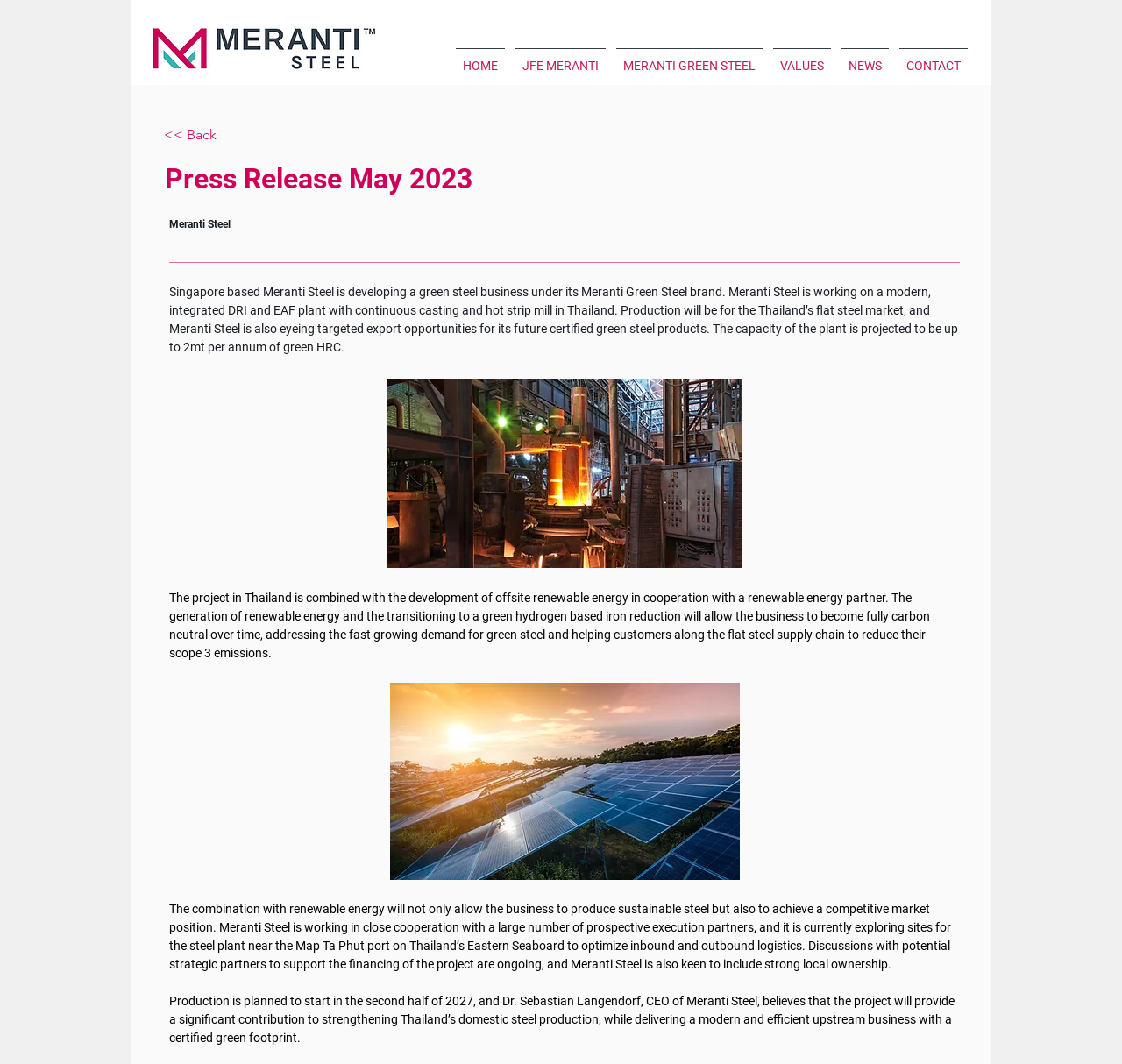What is Meranti Steel developing?
Look at the image and respond with a one-word or short phrase answer.

Green steel business